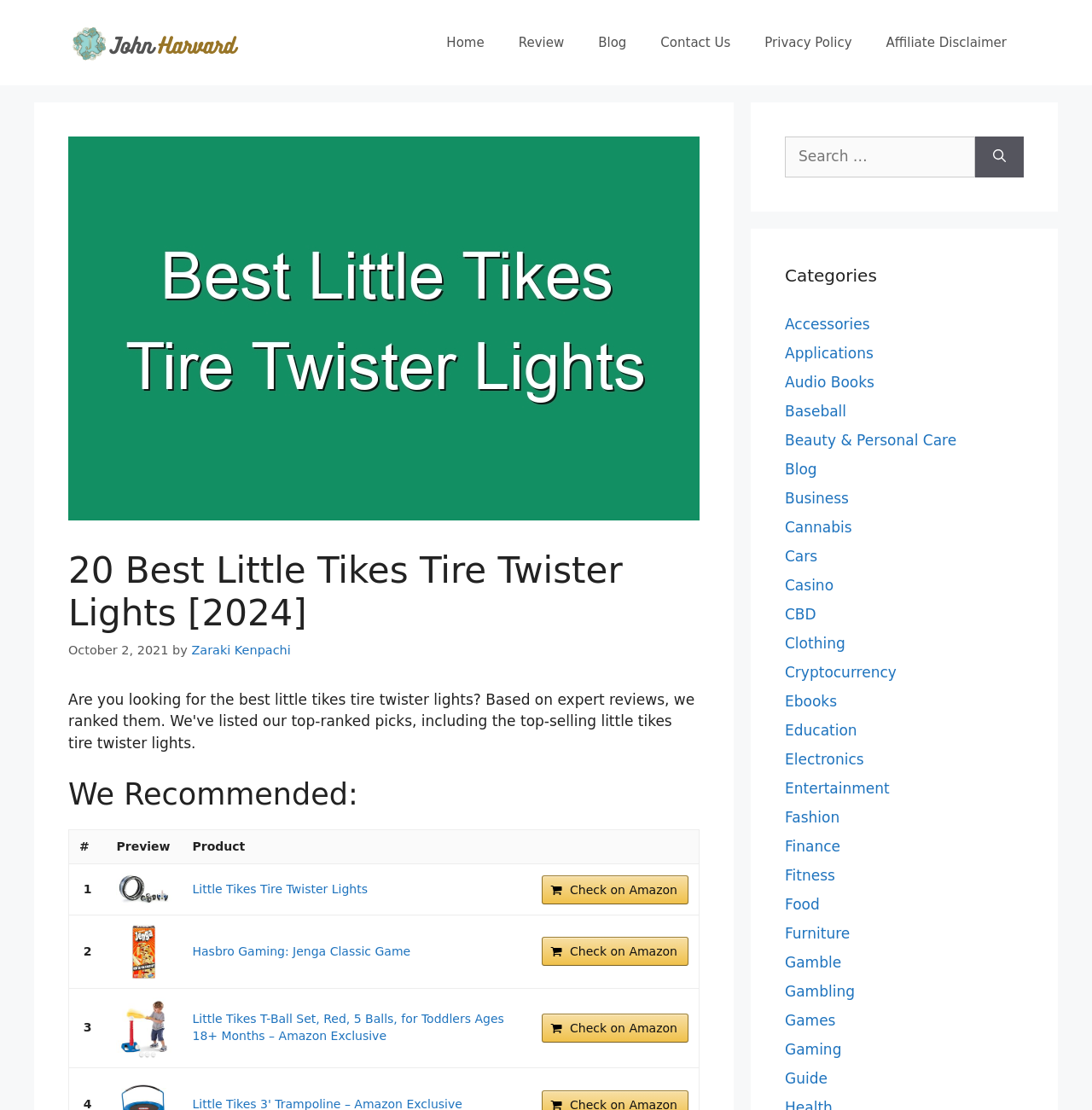Determine the primary headline of the webpage.

20 Best Little Tikes Tire Twister Lights [2024]